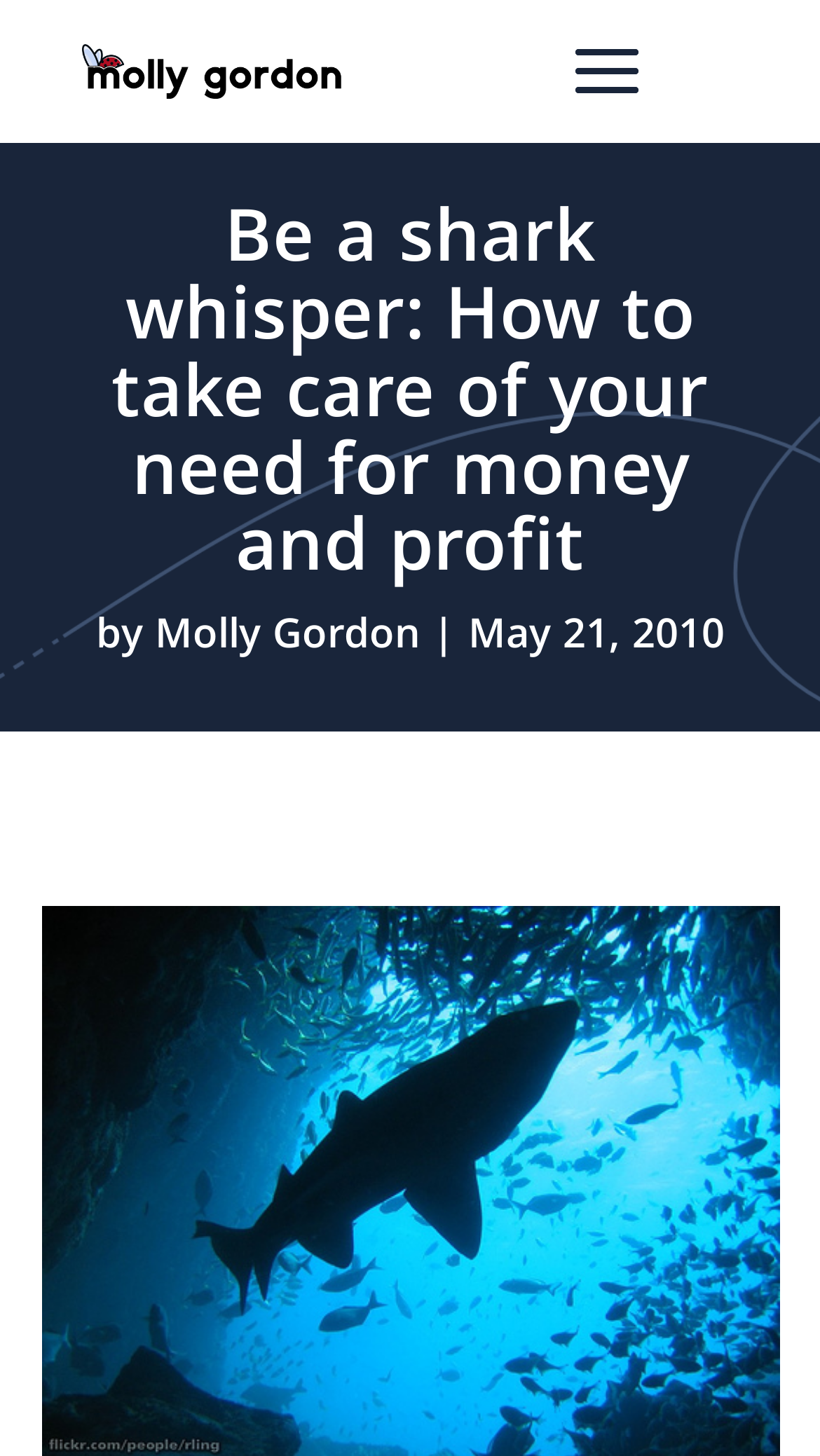What is the date of the article?
Answer the question in as much detail as possible.

The date of the article can be found in the StaticText element with the text 'May 21, 2010' which is located below the author's name and above the main content.